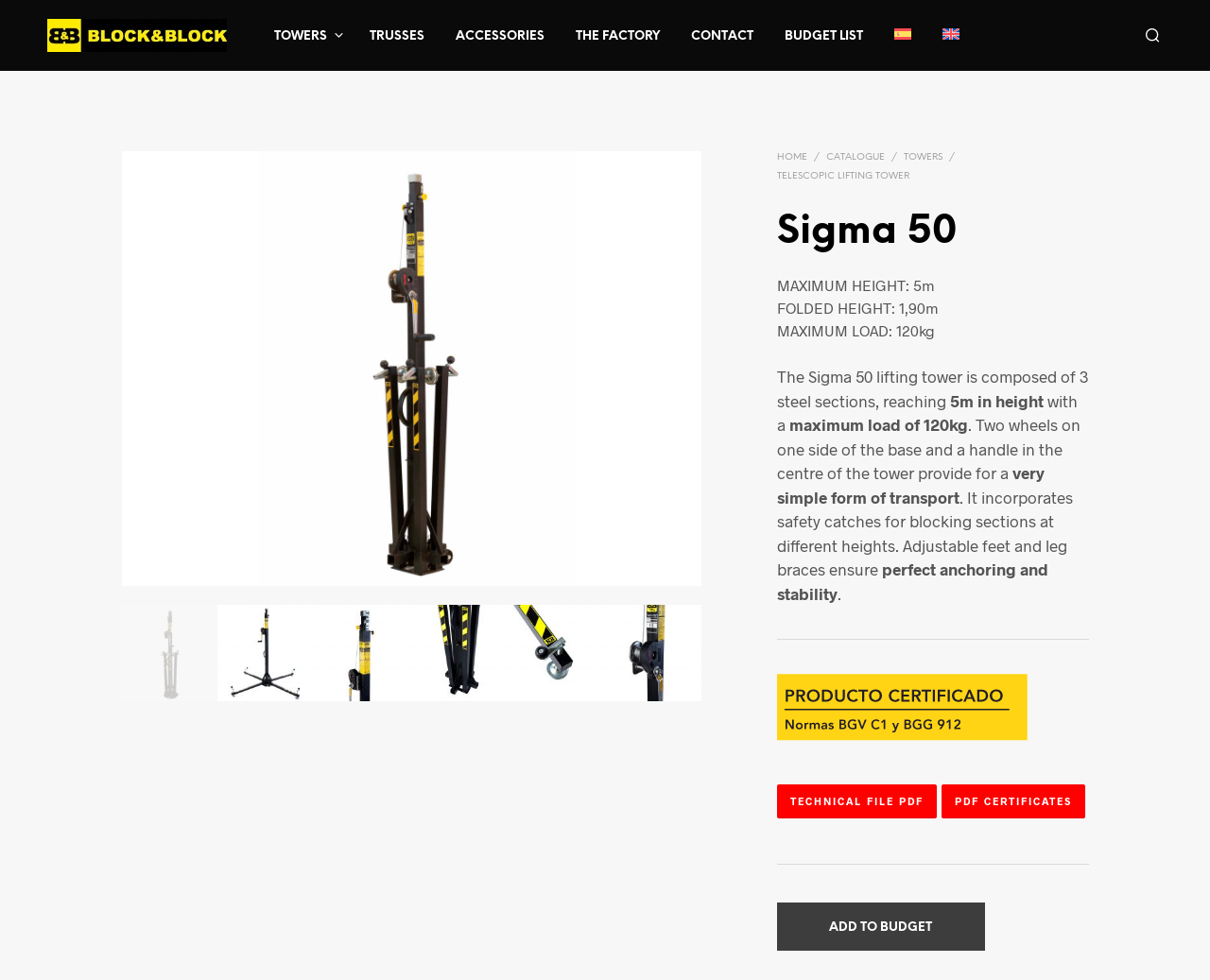What type of file can be downloaded for the Sigma 50 lifting tower?
Use the image to give a comprehensive and detailed response to the question.

I found the answer by looking at the webpage content, specifically the section that provides links to download files. It says 'TECHNICAL FILE PDF' and 'PDF CERTIFICATES'.